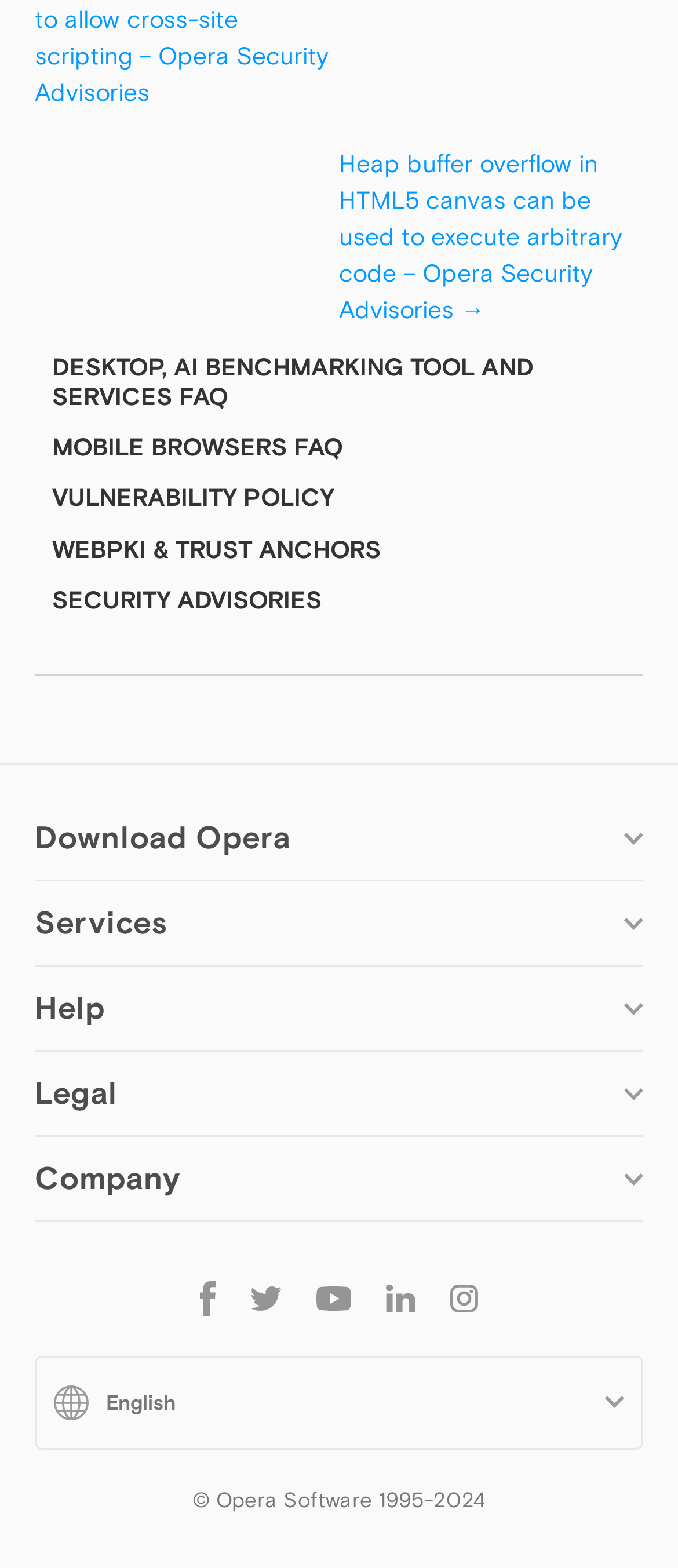Respond to the question below with a single word or phrase:
How can users contact Opera?

Through 'Contact us' link